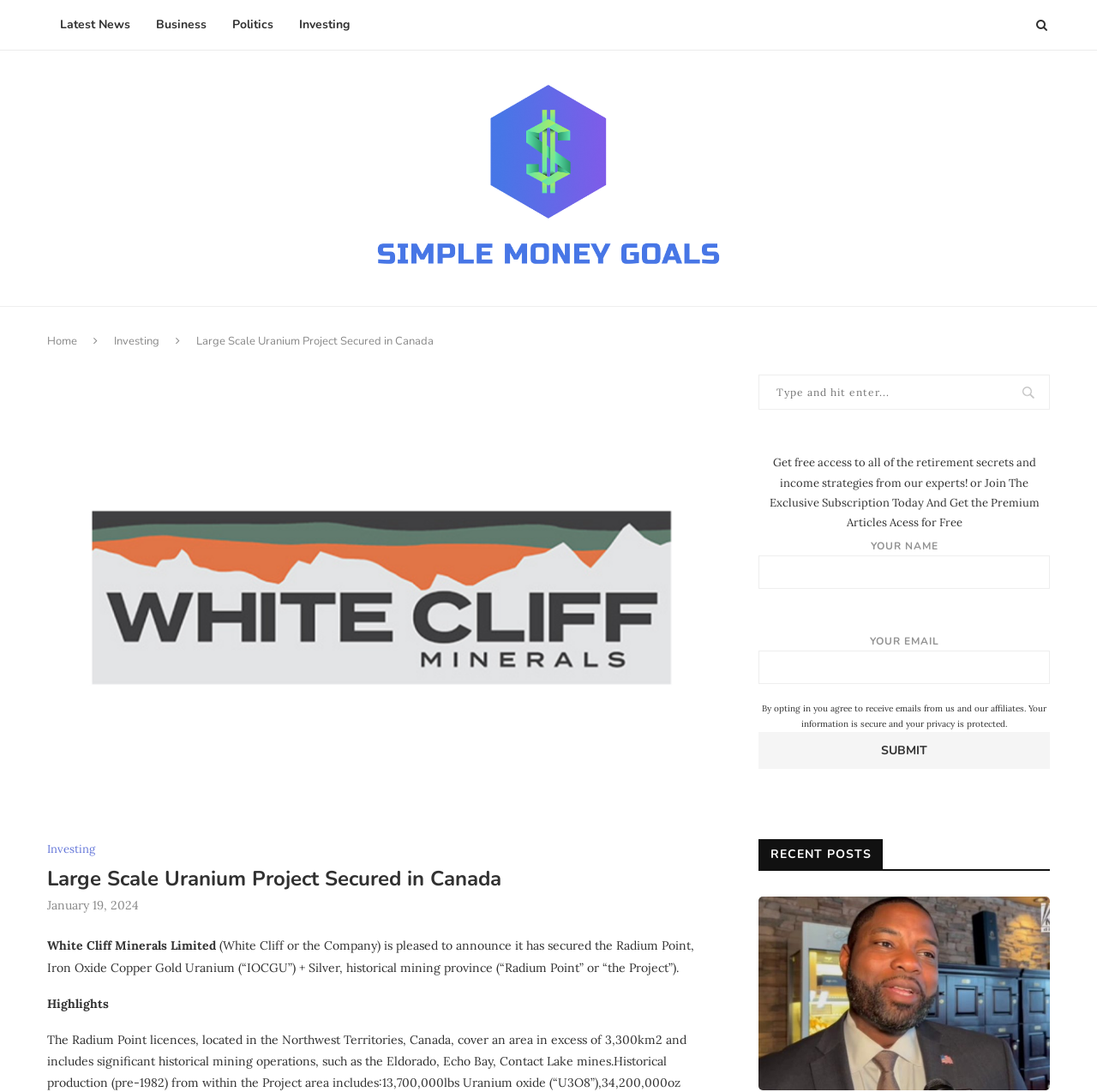What is the purpose of the form on the right side of the webpage?
Identify the answer in the screenshot and reply with a single word or phrase.

To get free access to retirement secrets